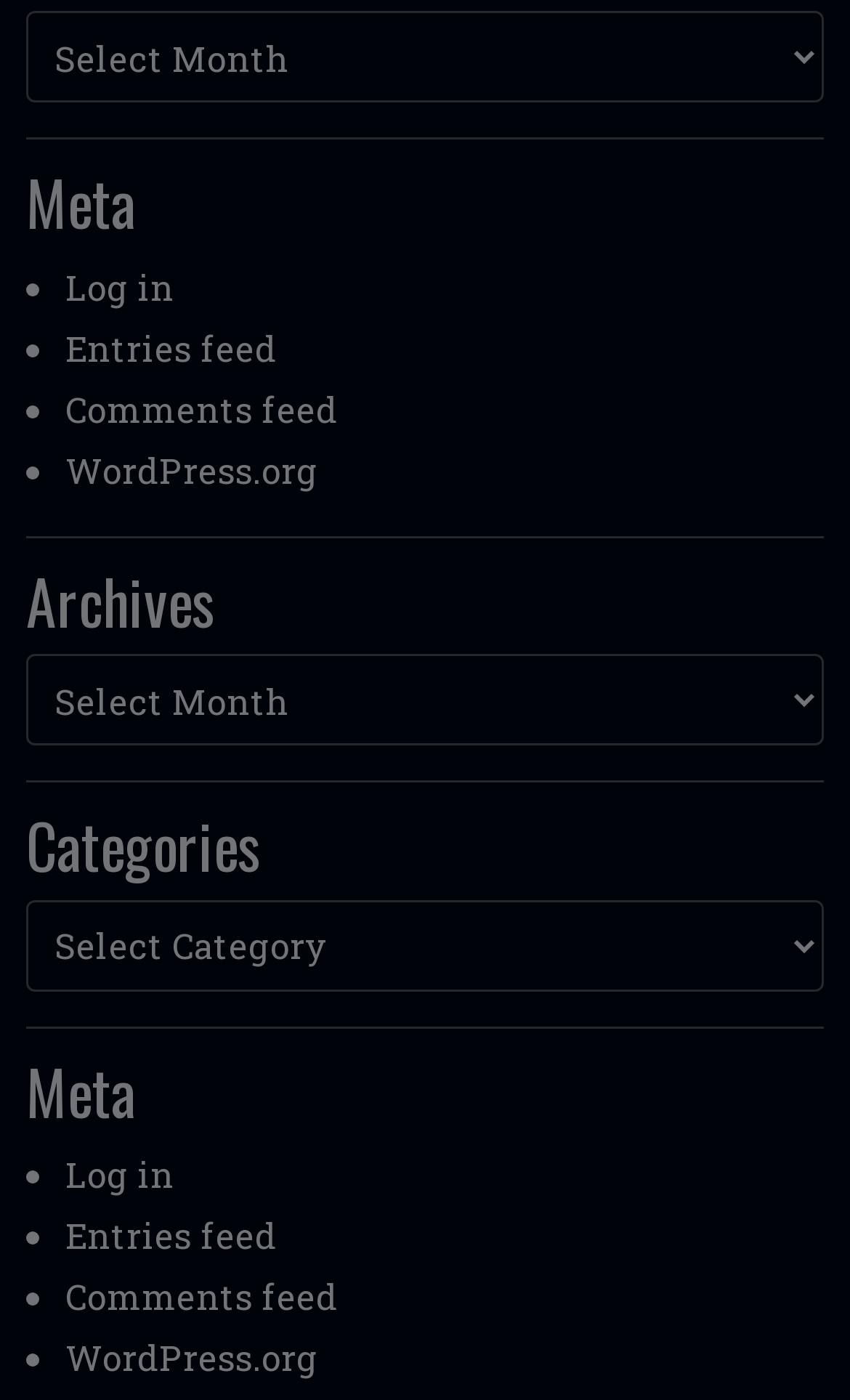Given the element description, predict the bounding box coordinates in the format (top-left x, top-left y, bottom-right x, bottom-right y), using floating point numbers between 0 and 1: WordPress.org

[0.077, 0.953, 0.374, 0.986]